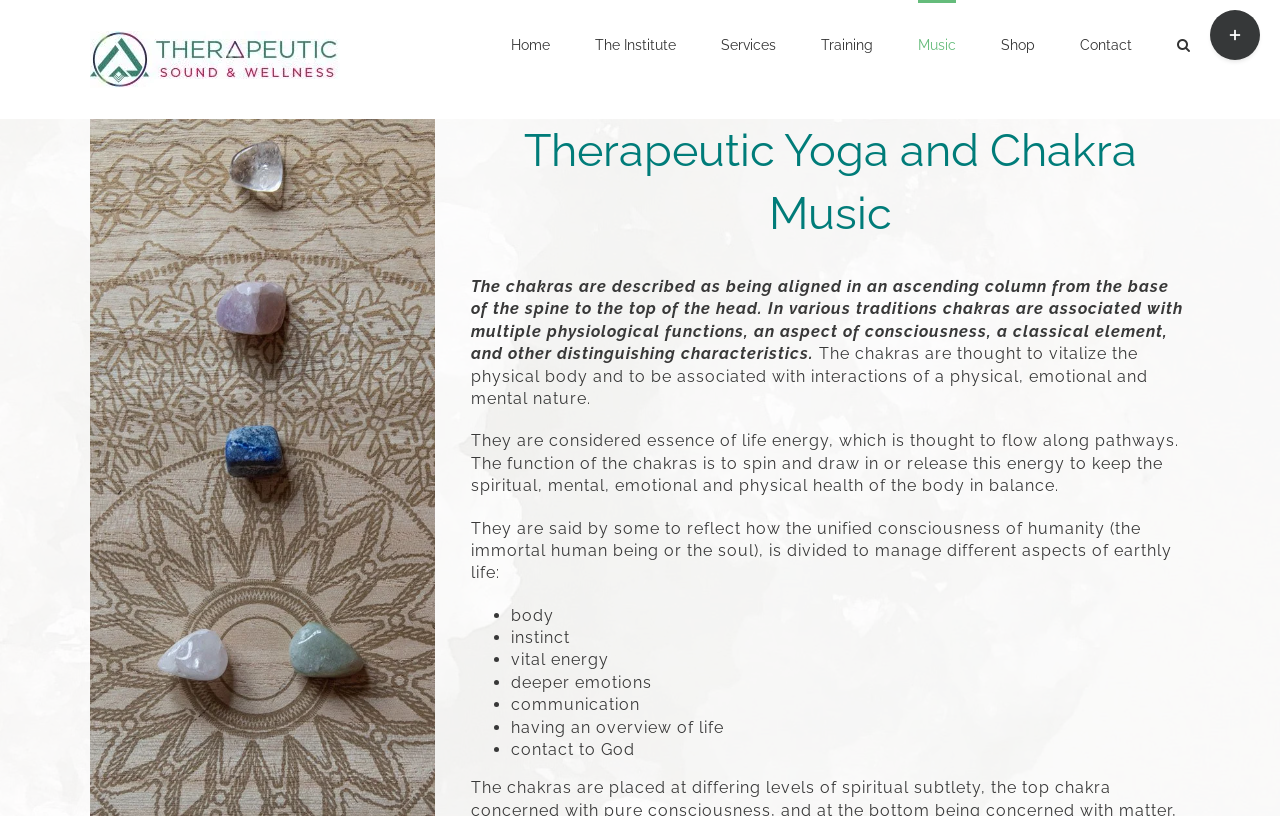Pinpoint the bounding box coordinates of the element you need to click to execute the following instruction: "Explore The Institute". The bounding box should be represented by four float numbers between 0 and 1, in the format [left, top, right, bottom].

[0.465, 0.0, 0.528, 0.105]